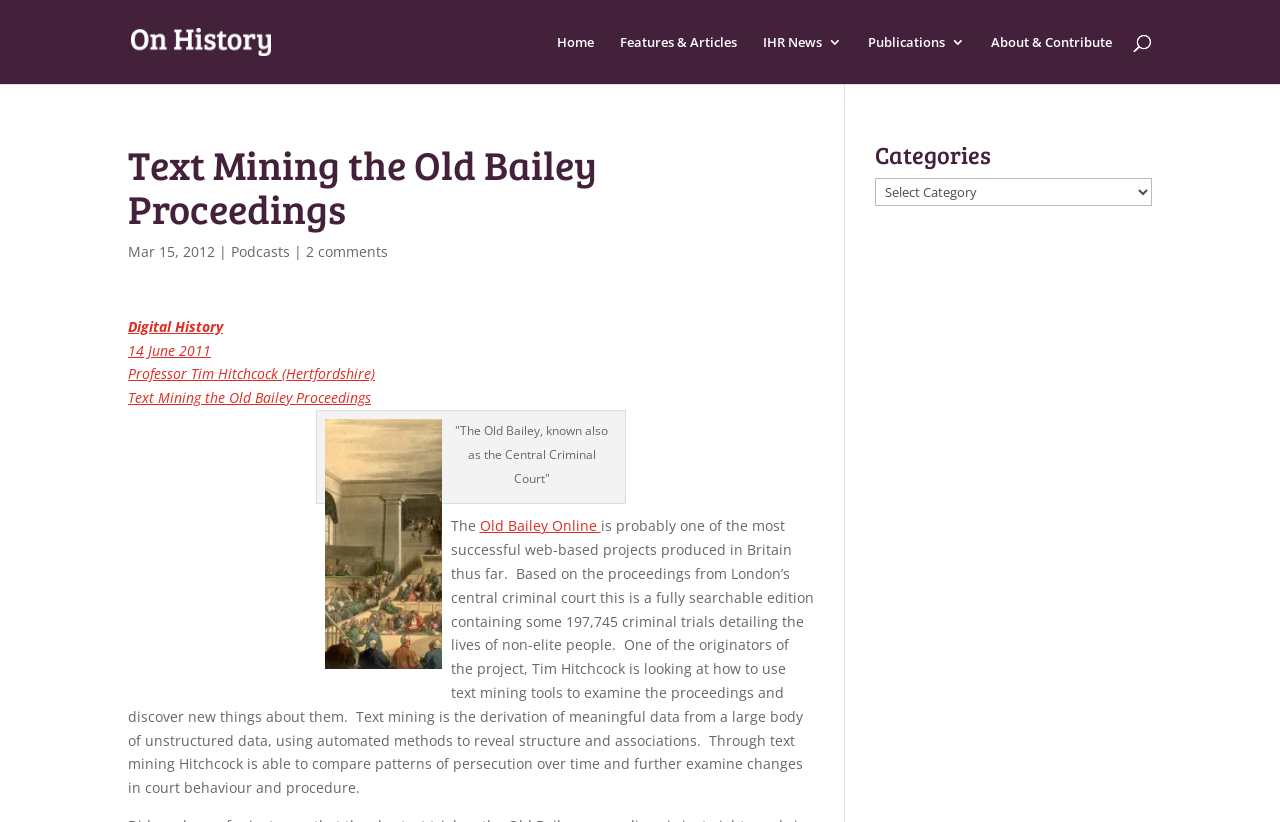What is the profession of Tim Hitchcock?
Answer the question in a detailed and comprehensive manner.

I found the answer by looking at the text content of the webpage, specifically the sentence 'One of the originators of the project, Tim Hitchcock is looking at how to use text mining tools to examine the proceedings and discover new things about them.' which mentions Tim Hitchcock's profession as a Professor.